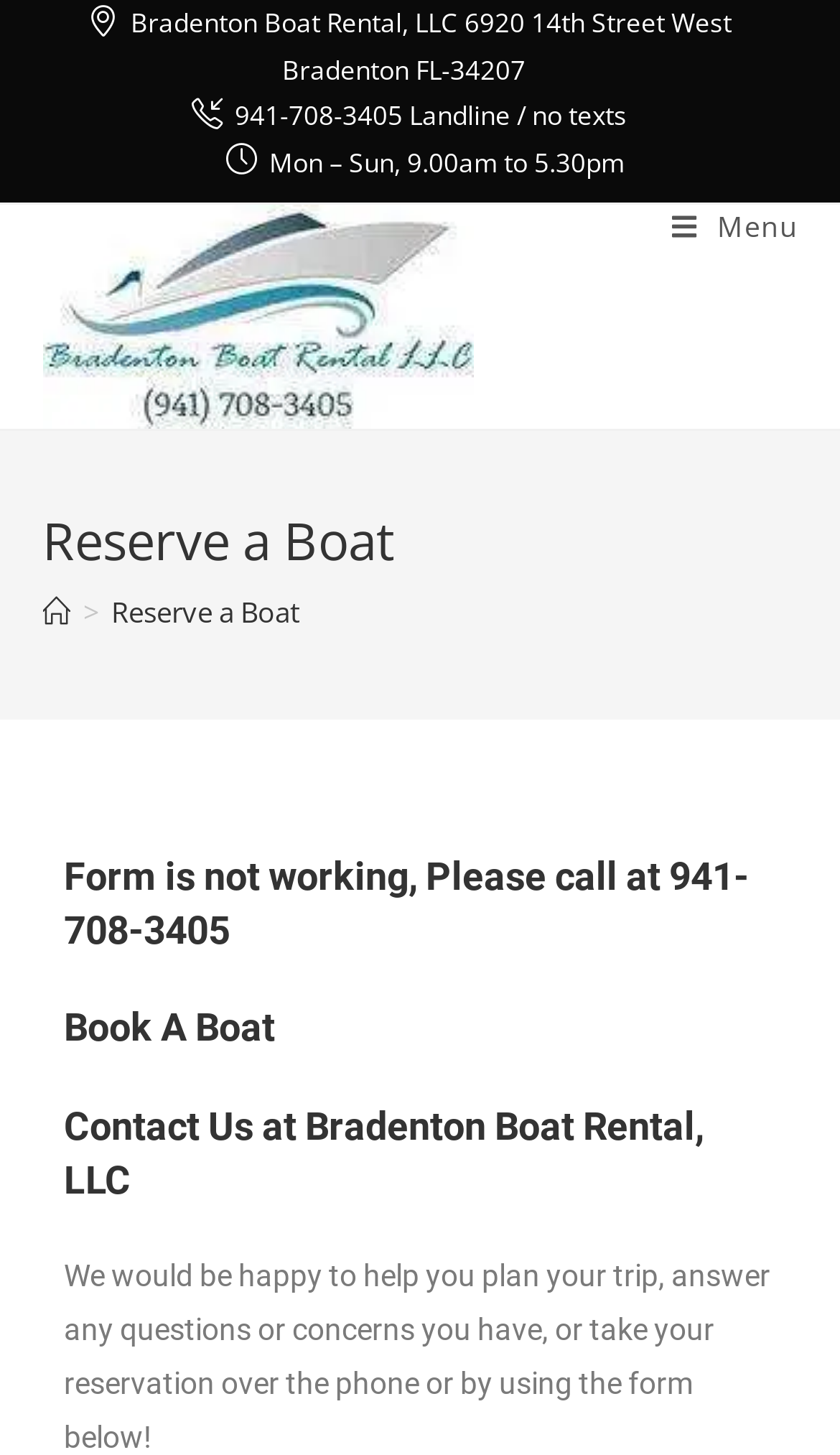Your task is to find and give the main heading text of the webpage.

Reserve a Boat